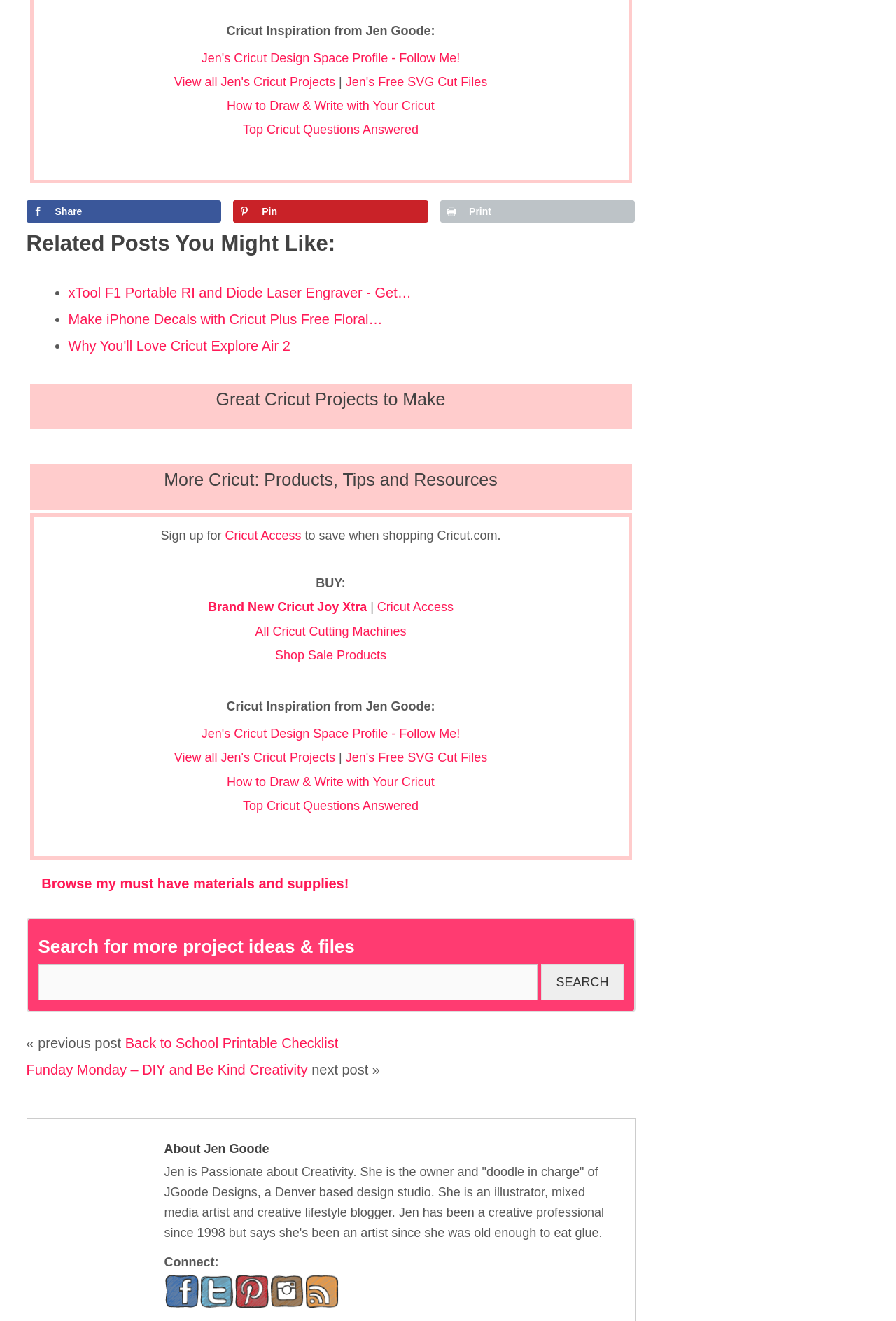Can you specify the bounding box coordinates for the region that should be clicked to fulfill this instruction: "View all Jen's Cricut Projects".

[0.194, 0.057, 0.374, 0.067]